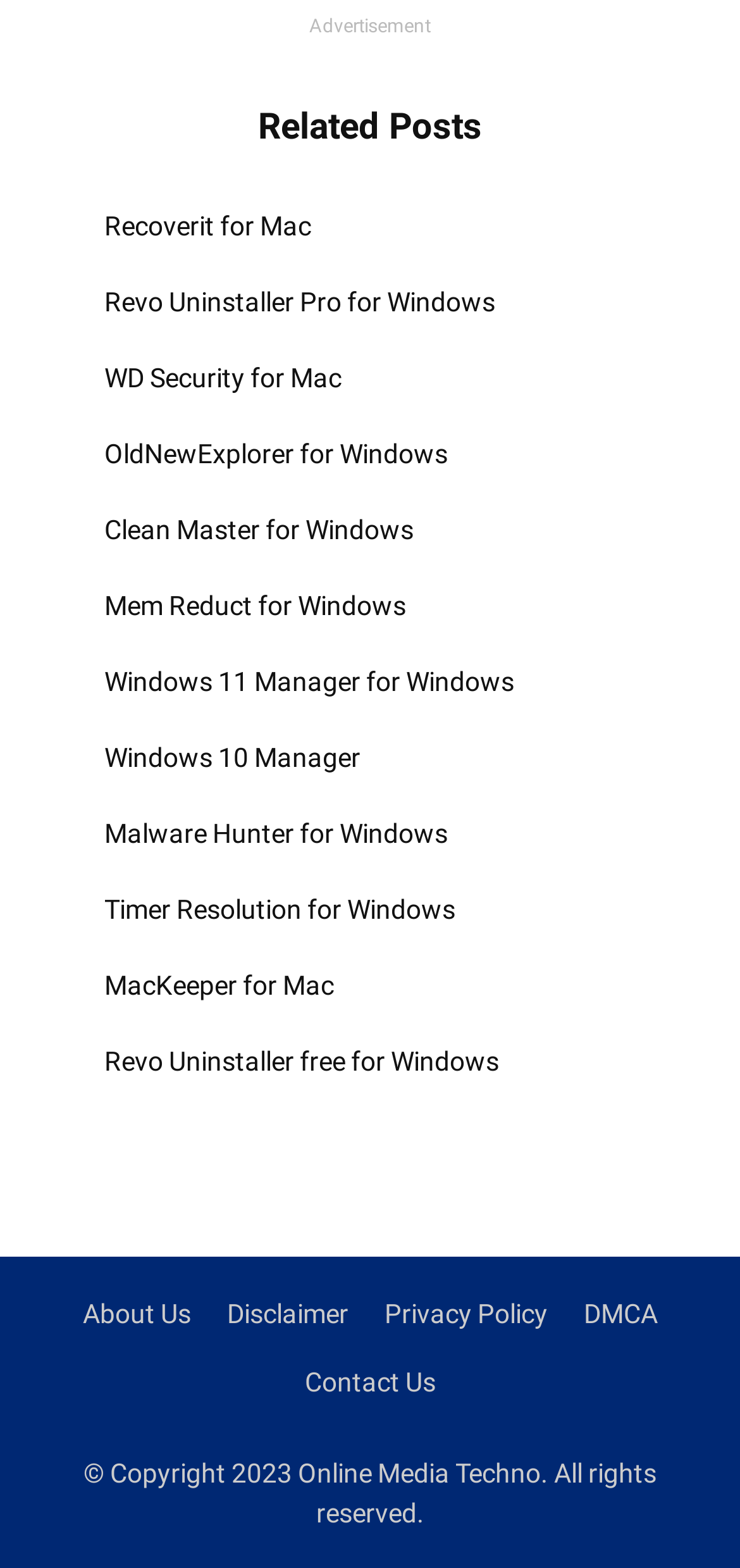Please provide a comprehensive answer to the question based on the screenshot: What is the second image on the webpage?

The second image on the webpage is 'Recoverit' because it is the image associated with the link 'Recoverit for Mac', which is the second link under the 'Related Posts' heading.